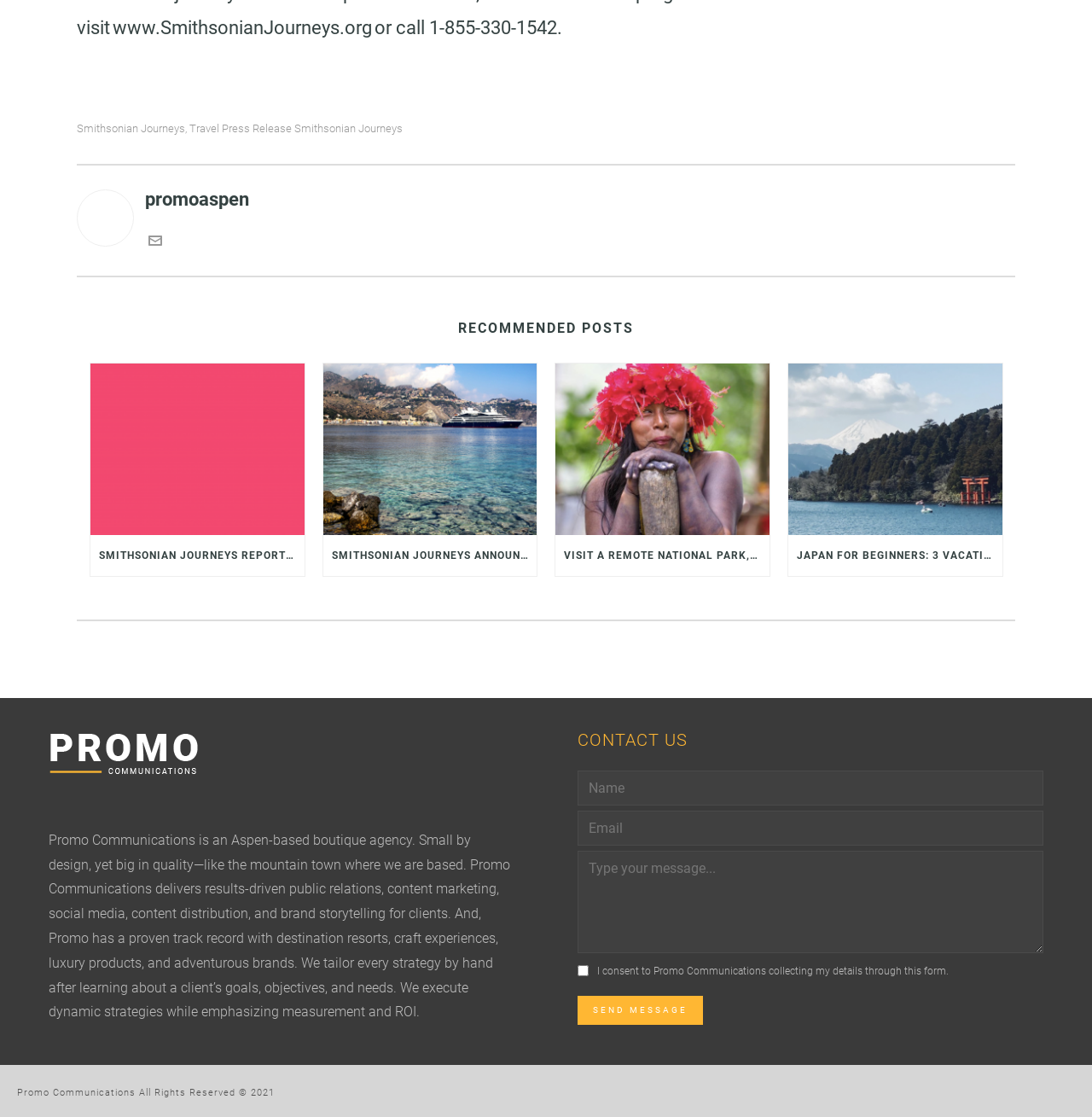Carefully observe the image and respond to the question with a detailed answer:
What is the theme of the recommended posts?

I inferred the theme of the recommended posts by looking at the link elements with text such as 'SMITHSONIAN JOURNEYS REPORTS INCREASE IN DEMAND FOR CUSTOM, TAILOR-MADE JOURNEYS', 'SMITHSONIAN JOURNEYS ANNOUNCES NEW TRIPS FOR 2025', and 'Visit a Remote National Park, Learn Tribal Traditions in the Rainforest, and Swim Under a Waterfall on This Central America Cruise – Travel + Leisure'. These titles suggest that the theme of the recommended posts is travel.